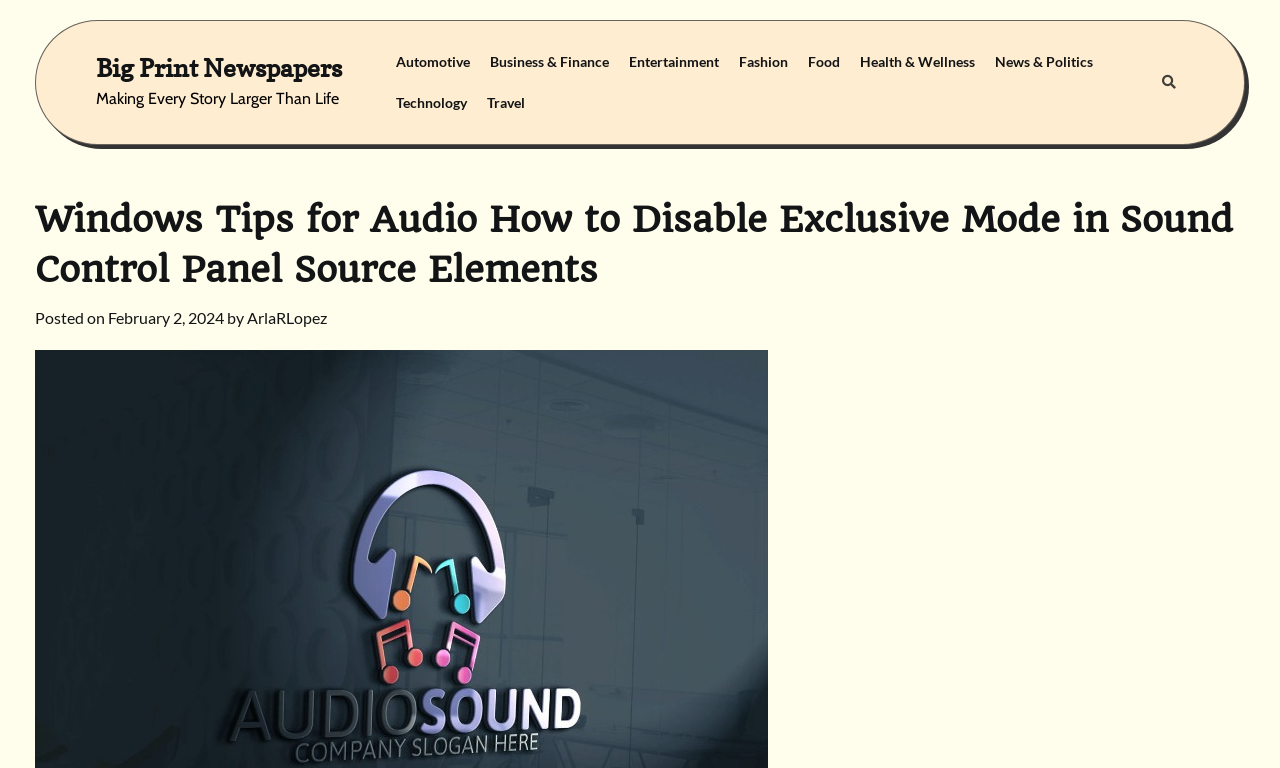Determine the bounding box for the described HTML element: "1920 x 1080". Ensure the coordinates are four float numbers between 0 and 1 in the format [left, top, right, bottom].

None